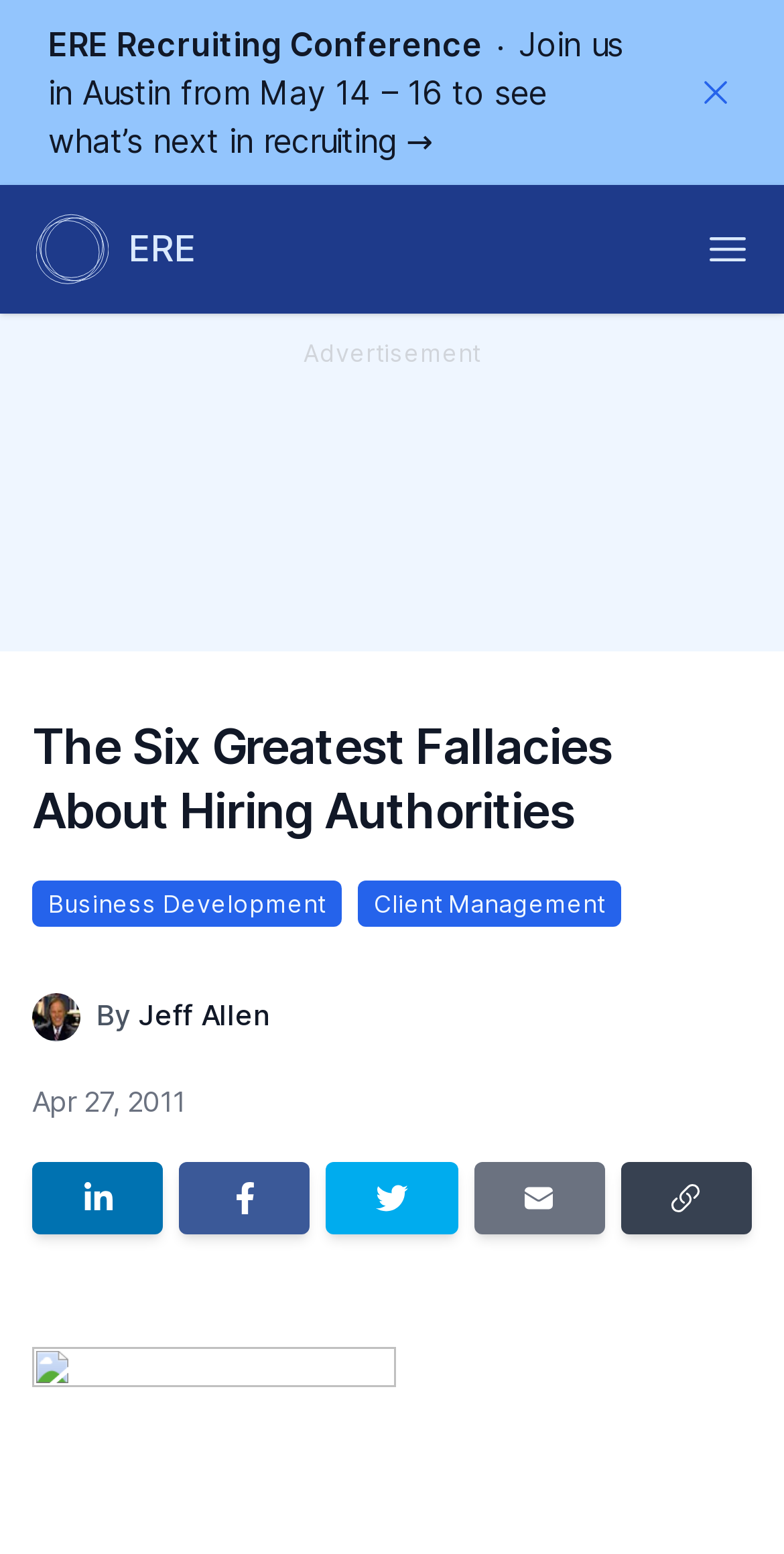Please specify the bounding box coordinates of the clickable region necessary for completing the following instruction: "Share on LinkedIn". The coordinates must consist of four float numbers between 0 and 1, i.e., [left, top, right, bottom].

[0.041, 0.747, 0.208, 0.794]